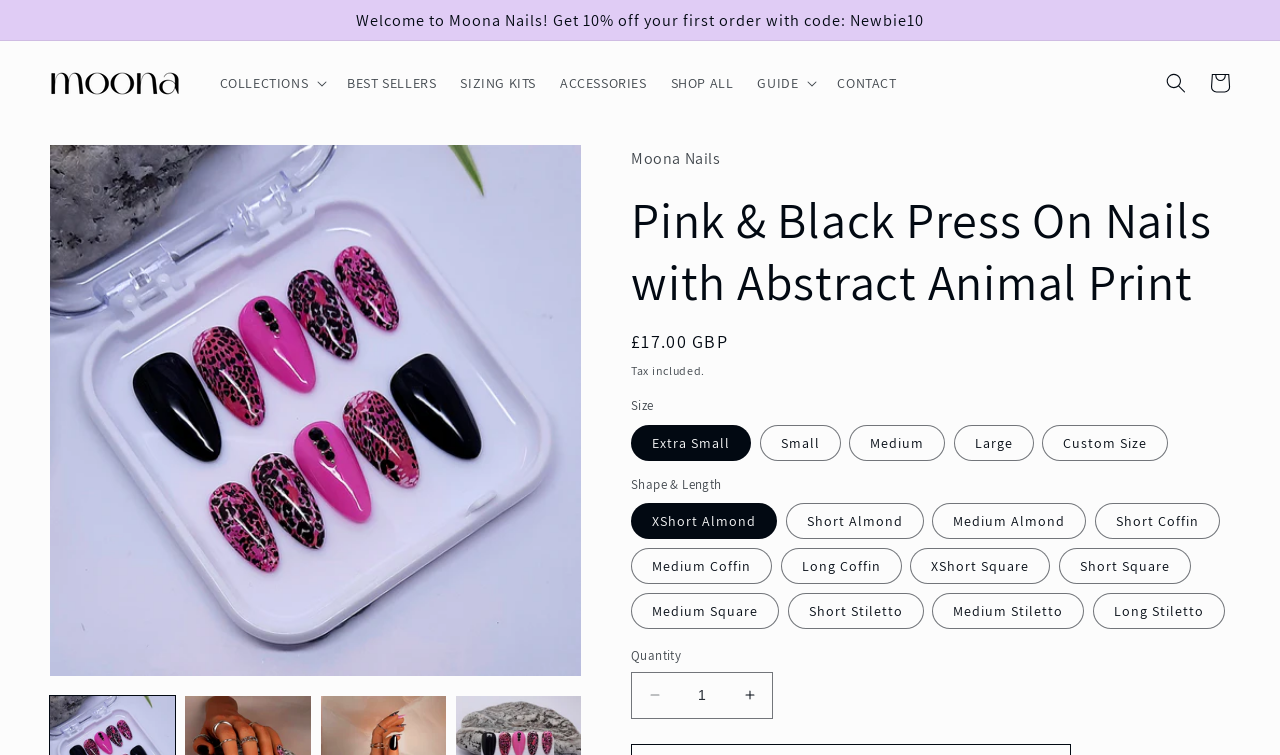Explain the webpage in detail, including its primary components.

This webpage is an e-commerce product page for "Pink & Black Press On Nails with Abstract Animal Print" from Moona Nails. At the top, there is an announcement section with a welcome message and a discount code for first-time customers. Below that, there is a navigation menu with links to various sections of the website, including collections, best sellers, sizing kits, accessories, and a guide.

On the left side of the page, there is a product image of the press-on nails, which takes up most of the vertical space. Above the image, there is a link to the cart and a search button. Below the image, there is a product description section with the product name, price, and tax information.

In the product description section, there are two groups of radio buttons: one for selecting the size (extra small, small, medium, large, or custom size) and another for selecting the shape and length (various options such as almond, coffin, square, and stiletto). There is also a quantity selector with decrease and increase buttons.

Overall, the webpage is focused on presenting the product information and allowing customers to customize their order.